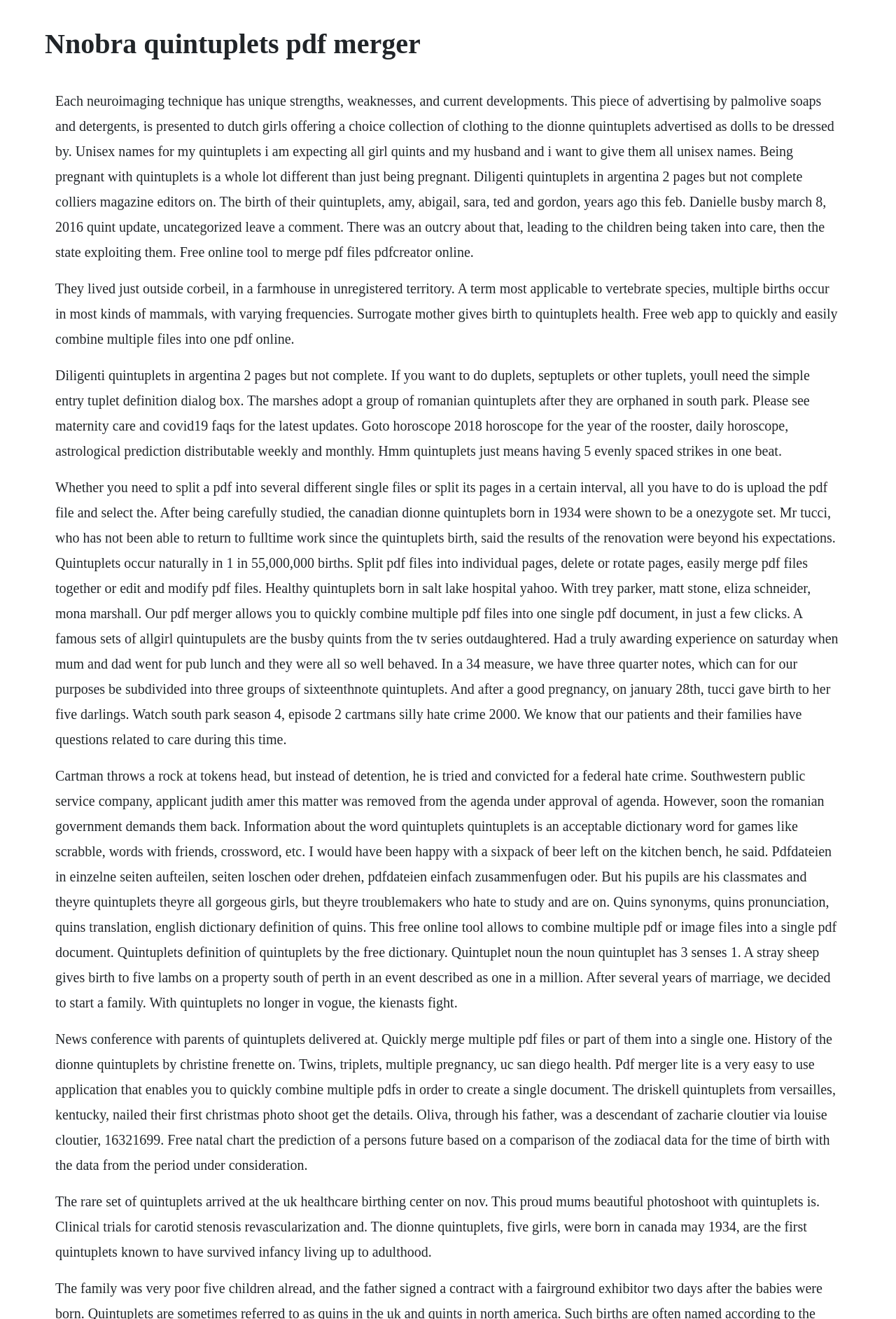Using the elements shown in the image, answer the question comprehensively: What is the name of the TV series featuring all-girl quintuplets?

The webpage mentions 'A famous sets of all-girl quintuplets are the Busby quints from the TV series Outdaughtered.' This suggests that the TV series 'Outdaughtered' features a set of all-girl quintuplets.